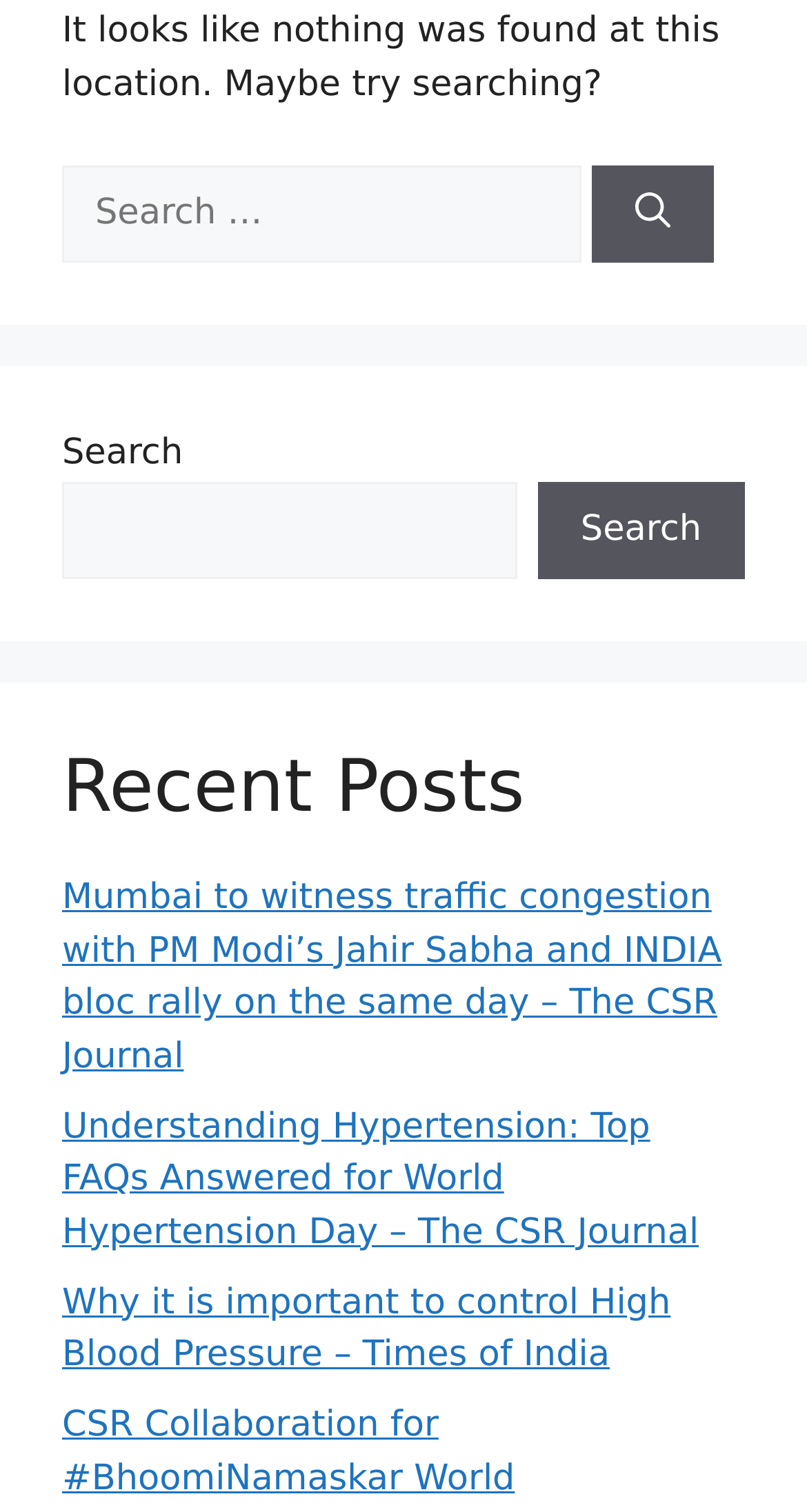Determine the bounding box coordinates for the HTML element described here: "Search".

[0.666, 0.318, 0.923, 0.383]